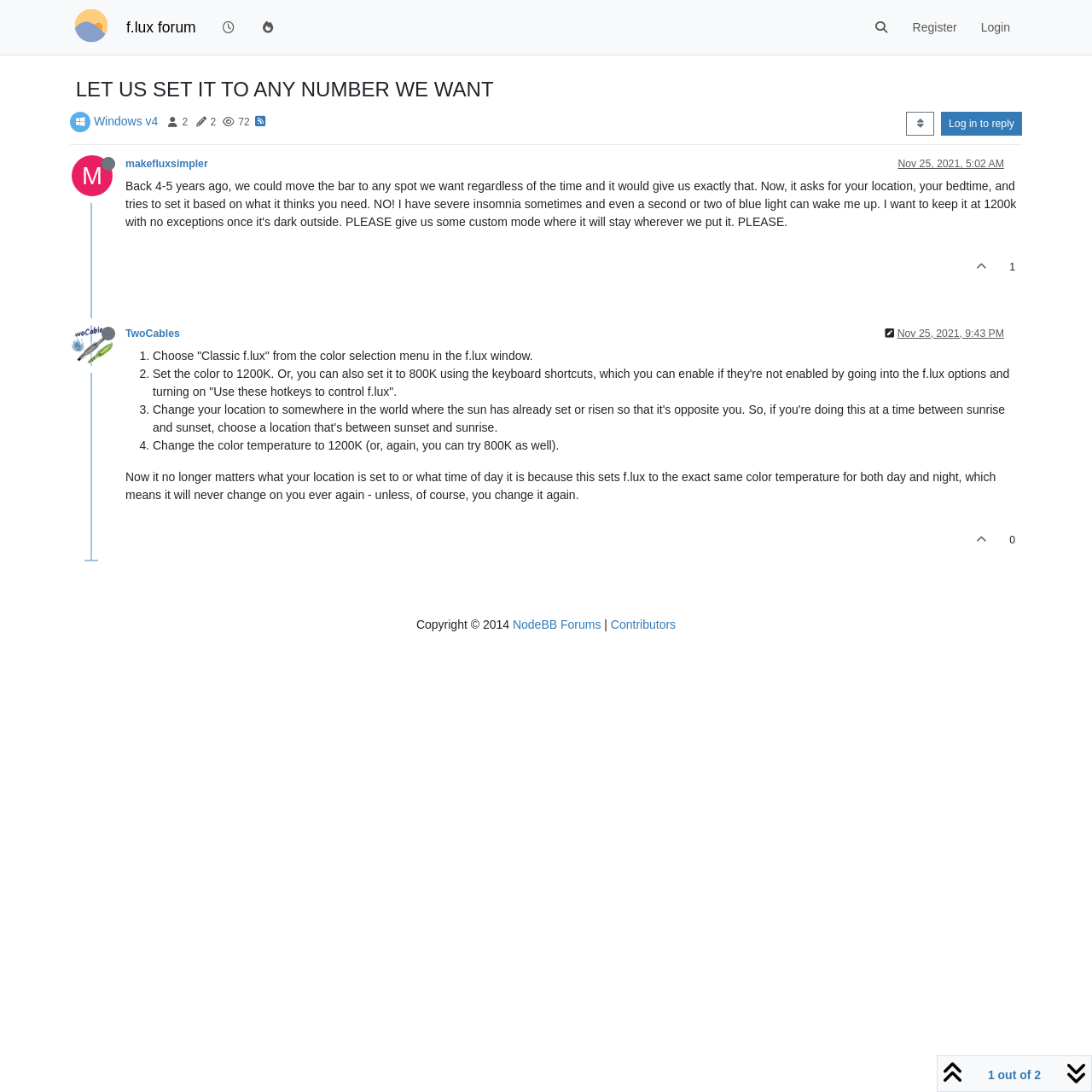Based on the image, please elaborate on the answer to the following question:
Who edited the post last?

The post was last edited by 'TwoCables', as indicated by the text 'last edited by TwoCables Nov 25, 2021, 9:44 PM' at the bottom of the post.